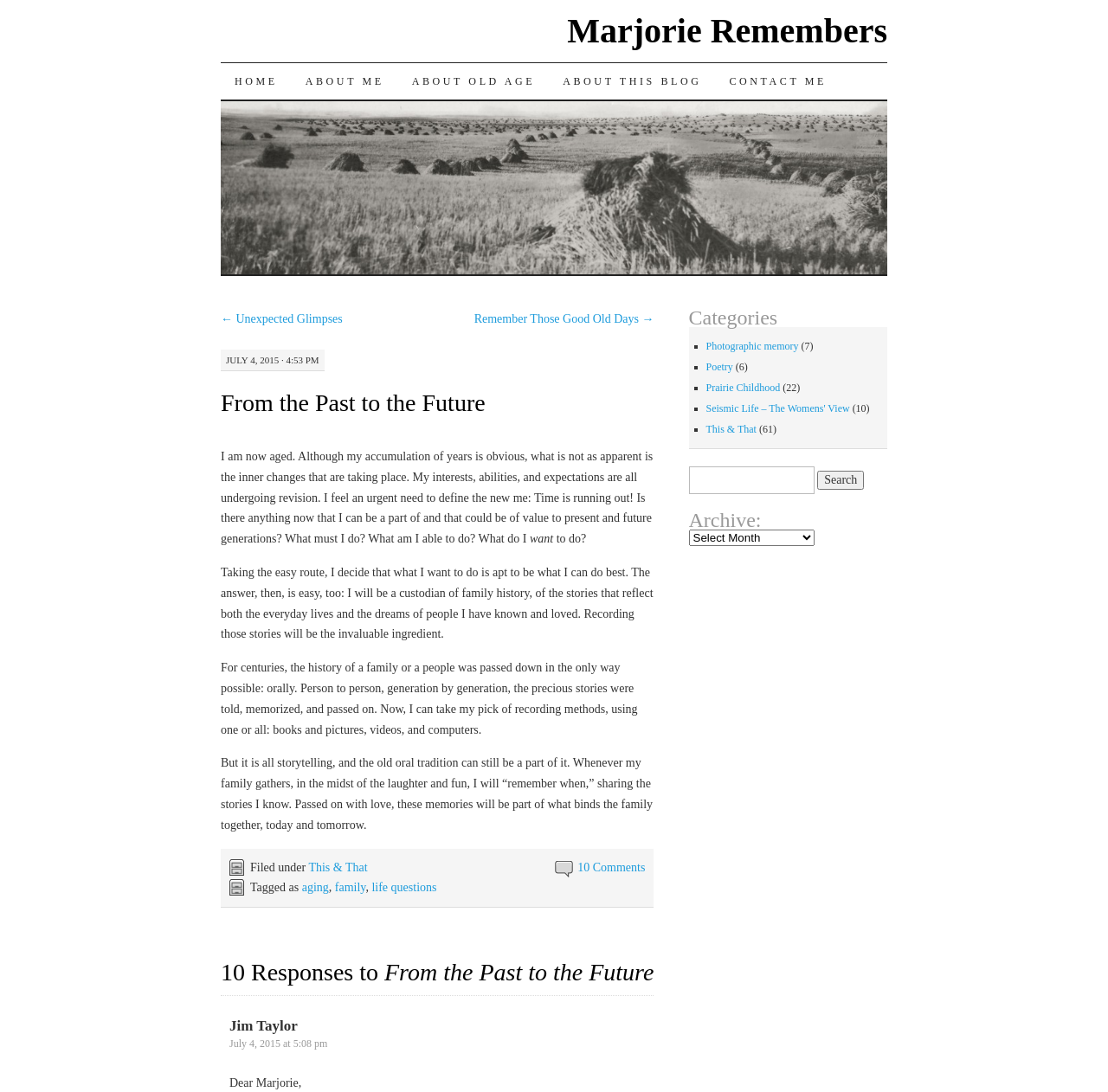Can you specify the bounding box coordinates of the area that needs to be clicked to fulfill the following instruction: "Click the '10 Comments' link"?

[0.521, 0.788, 0.582, 0.8]